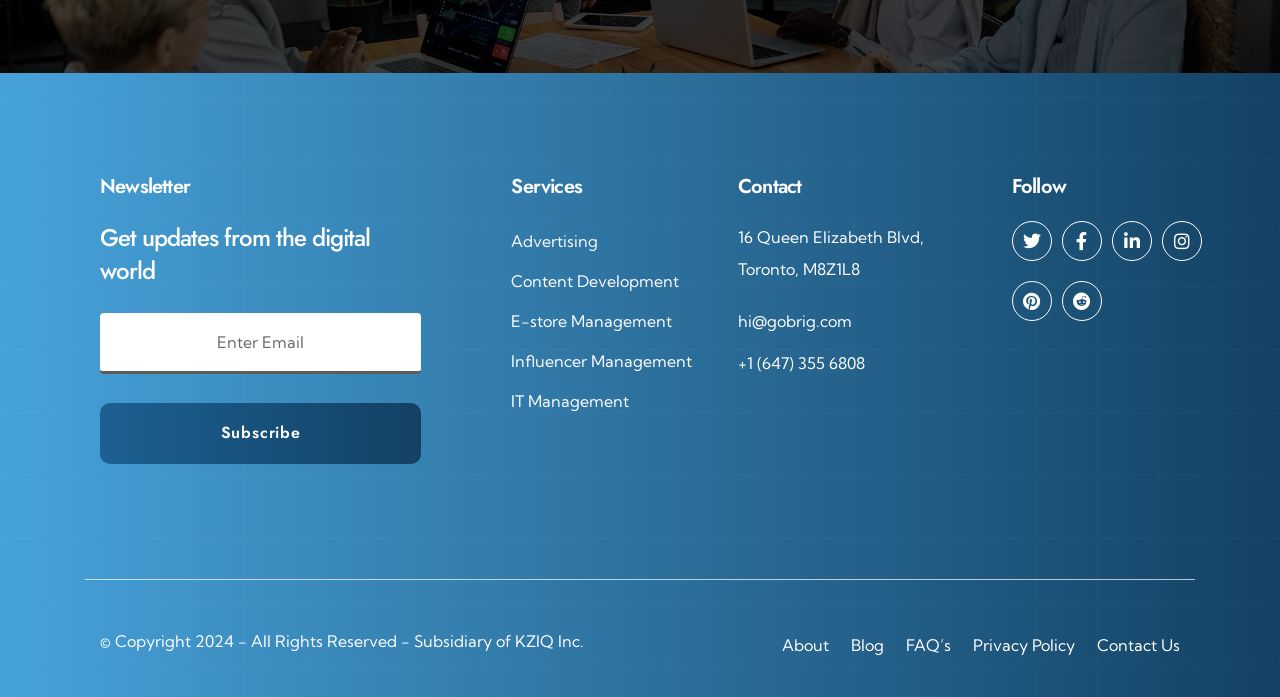Identify the coordinates of the bounding box for the element that must be clicked to accomplish the instruction: "Follow on Facebook".

[0.79, 0.317, 0.822, 0.374]